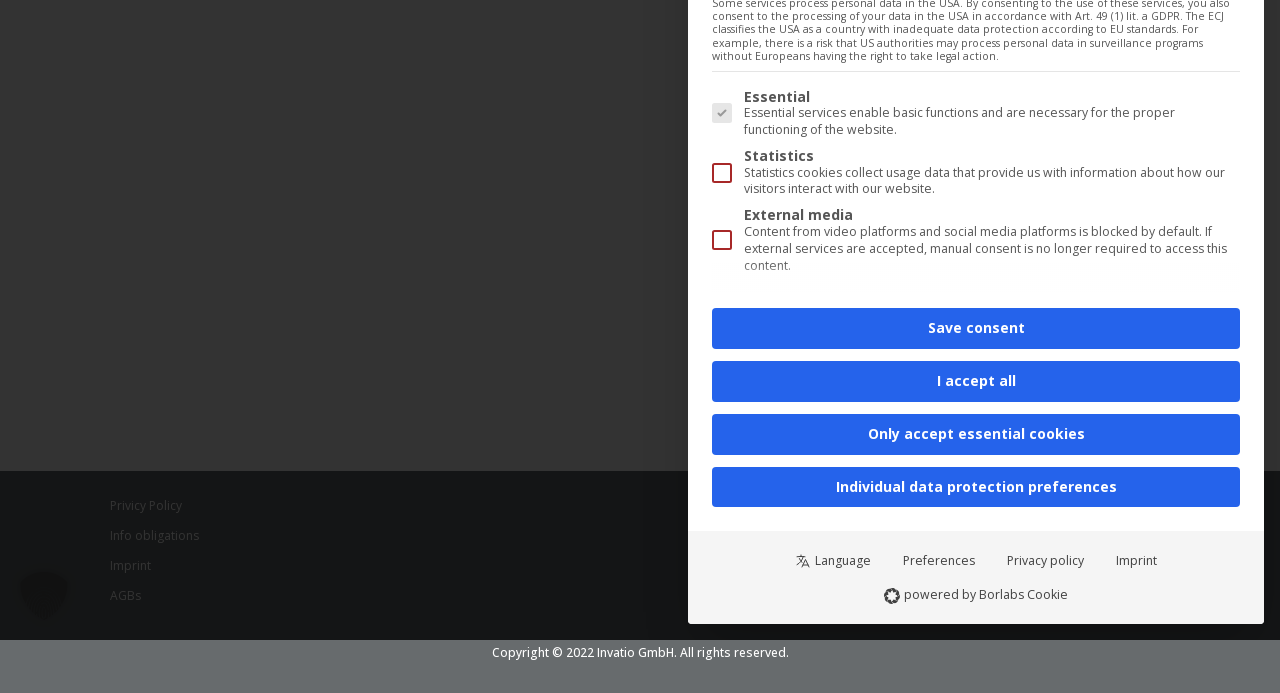Using the provided element description: "powered by Borlabs Cookie", determine the bounding box coordinates of the corresponding UI element in the screenshot.

[0.678, 0.836, 0.847, 0.883]